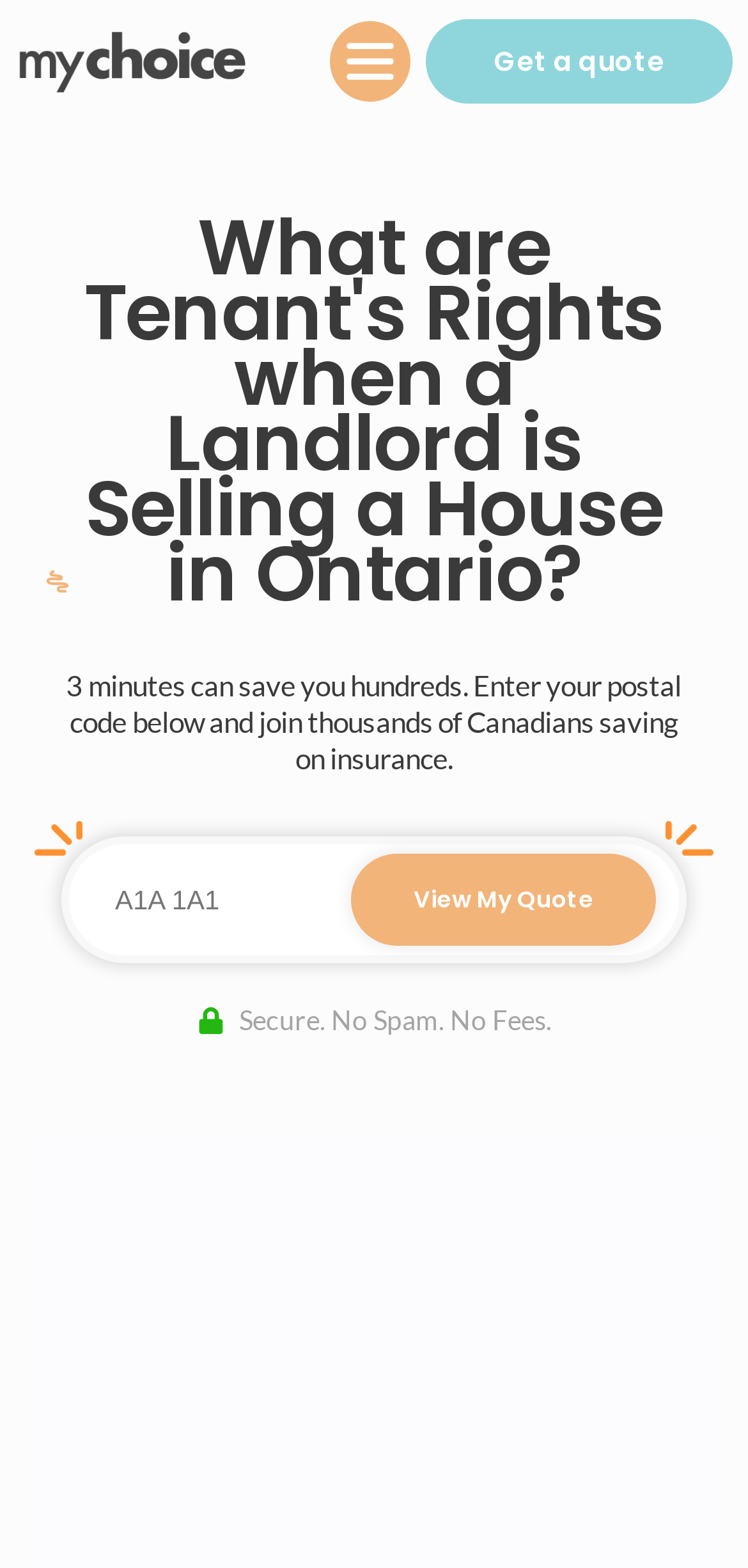How many input fields are there on the page? From the image, respond with a single word or brief phrase.

1